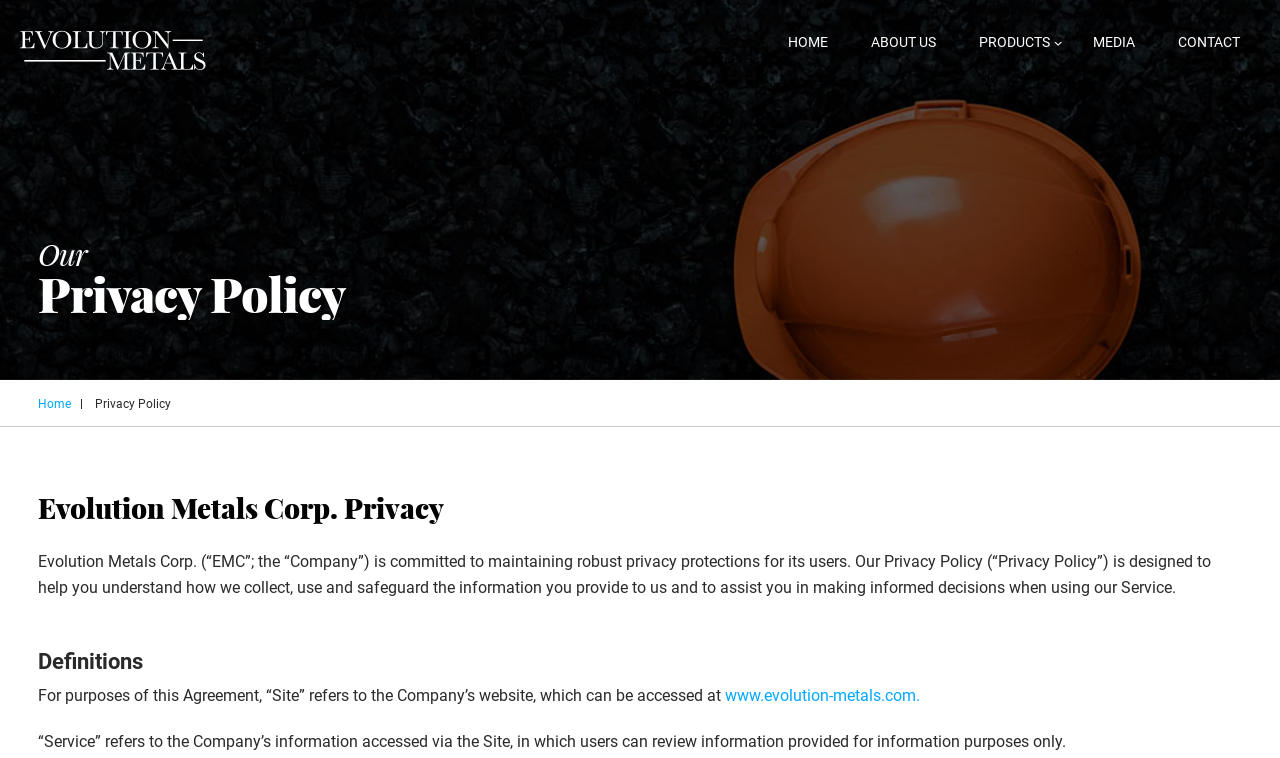What is the purpose of the Service?
Answer the question with a single word or phrase by looking at the picture.

For information purposes only